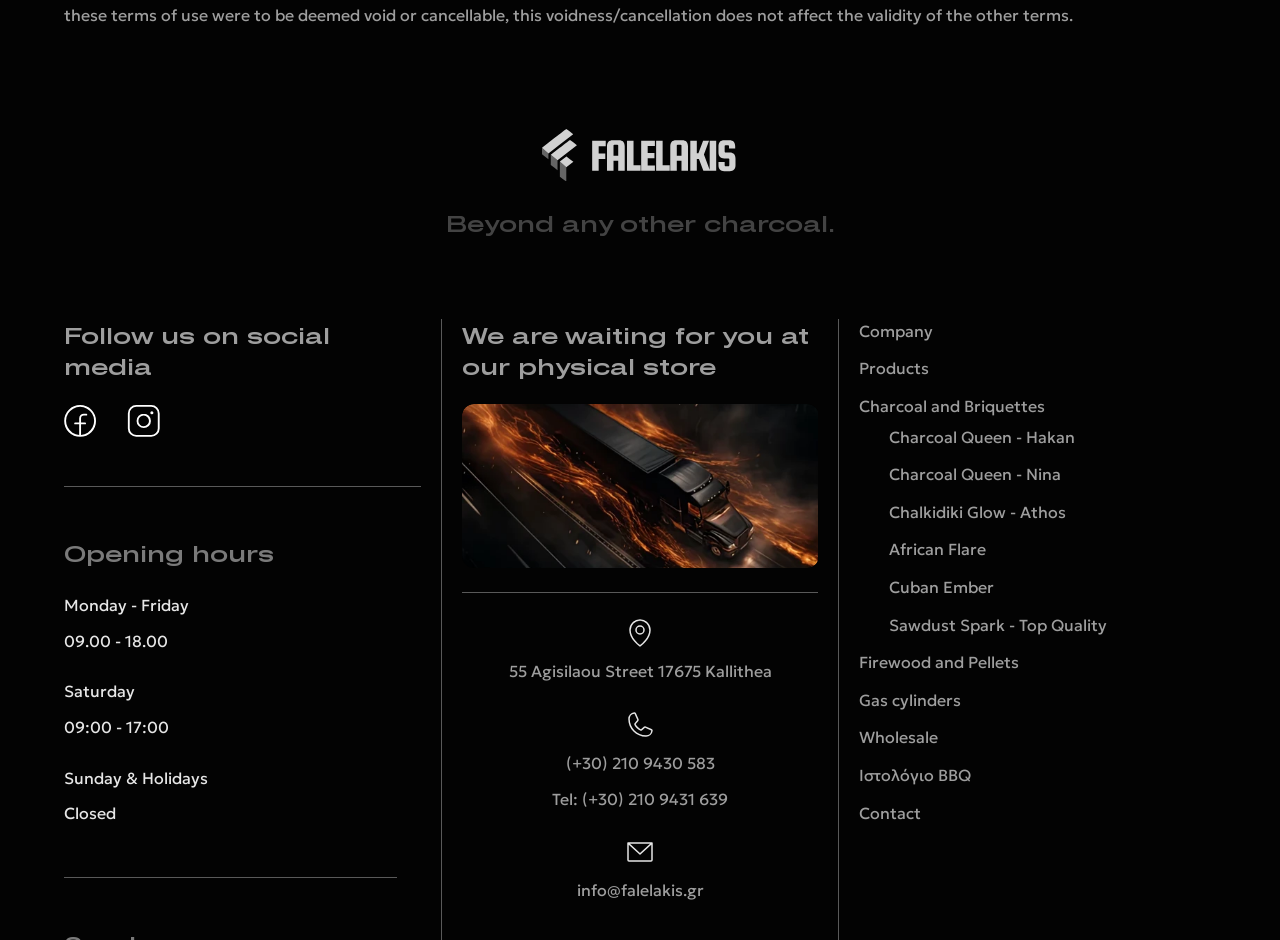Please locate the bounding box coordinates of the region I need to click to follow this instruction: "Click on Home".

None